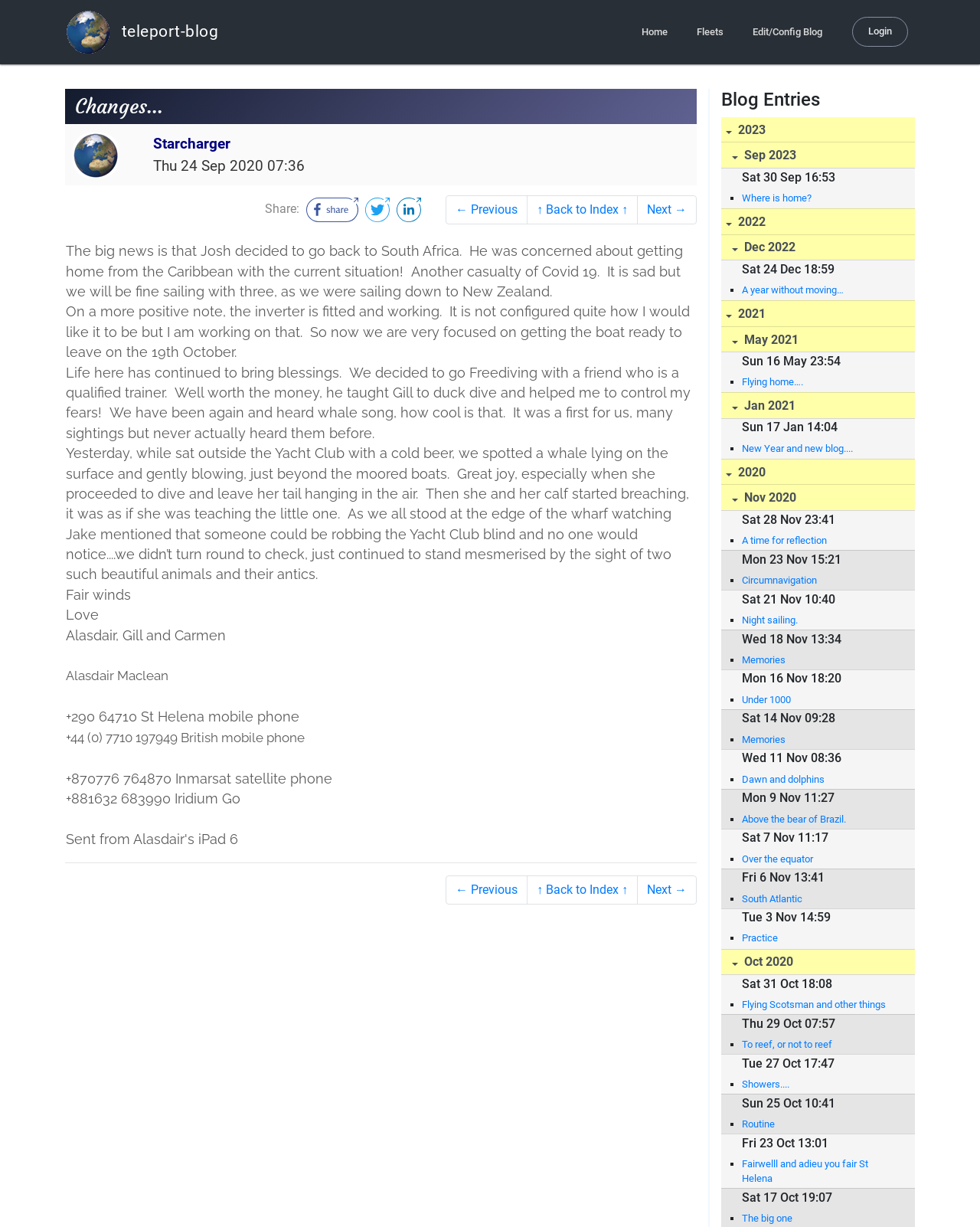Please specify the bounding box coordinates of the clickable region to carry out the following instruction: "Click on the 'Fleets' link". The coordinates should be four float numbers between 0 and 1, in the format [left, top, right, bottom].

[0.703, 0.0, 0.746, 0.052]